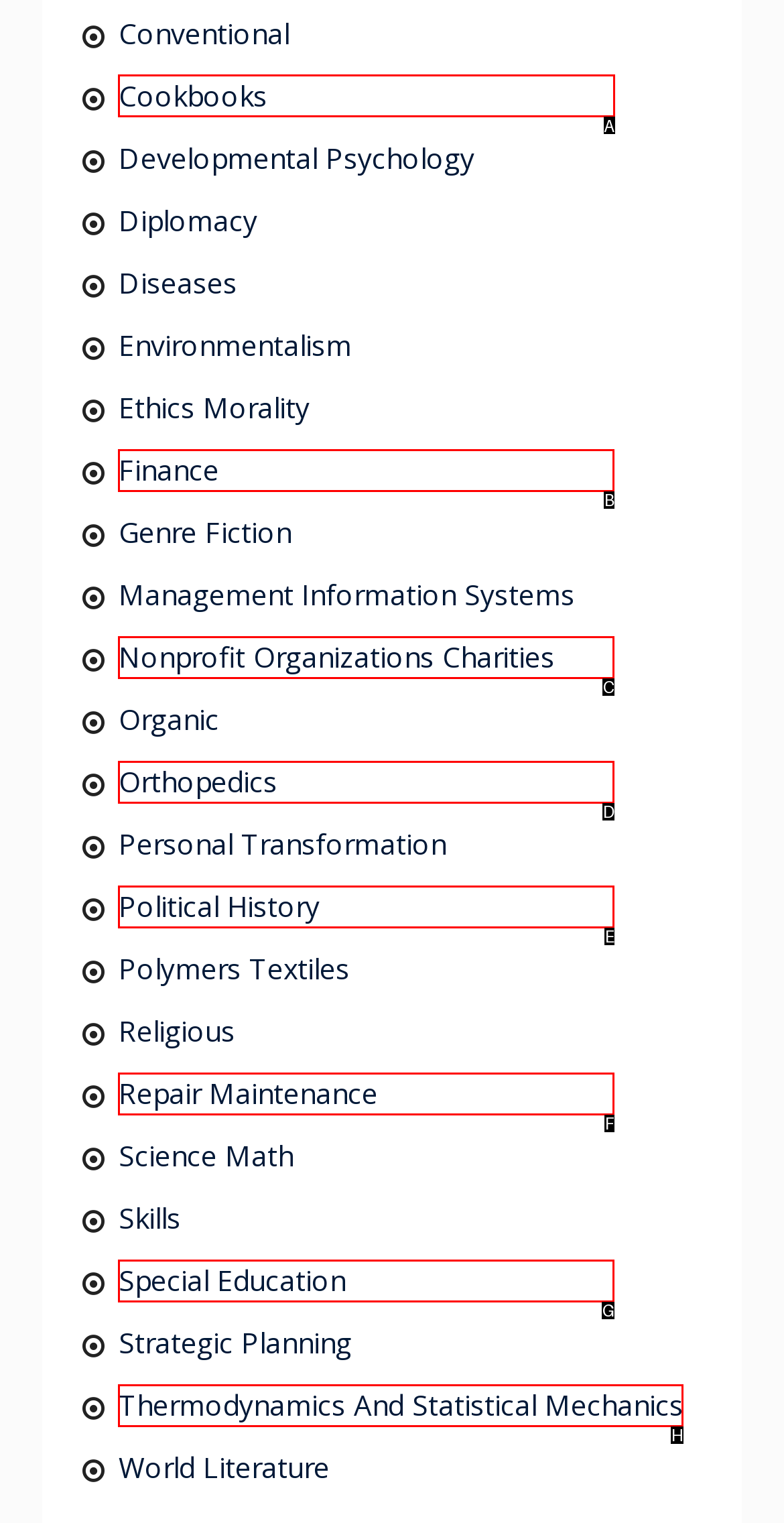Identify the letter of the UI element you need to select to accomplish the task: Browse Cookbooks.
Respond with the option's letter from the given choices directly.

A